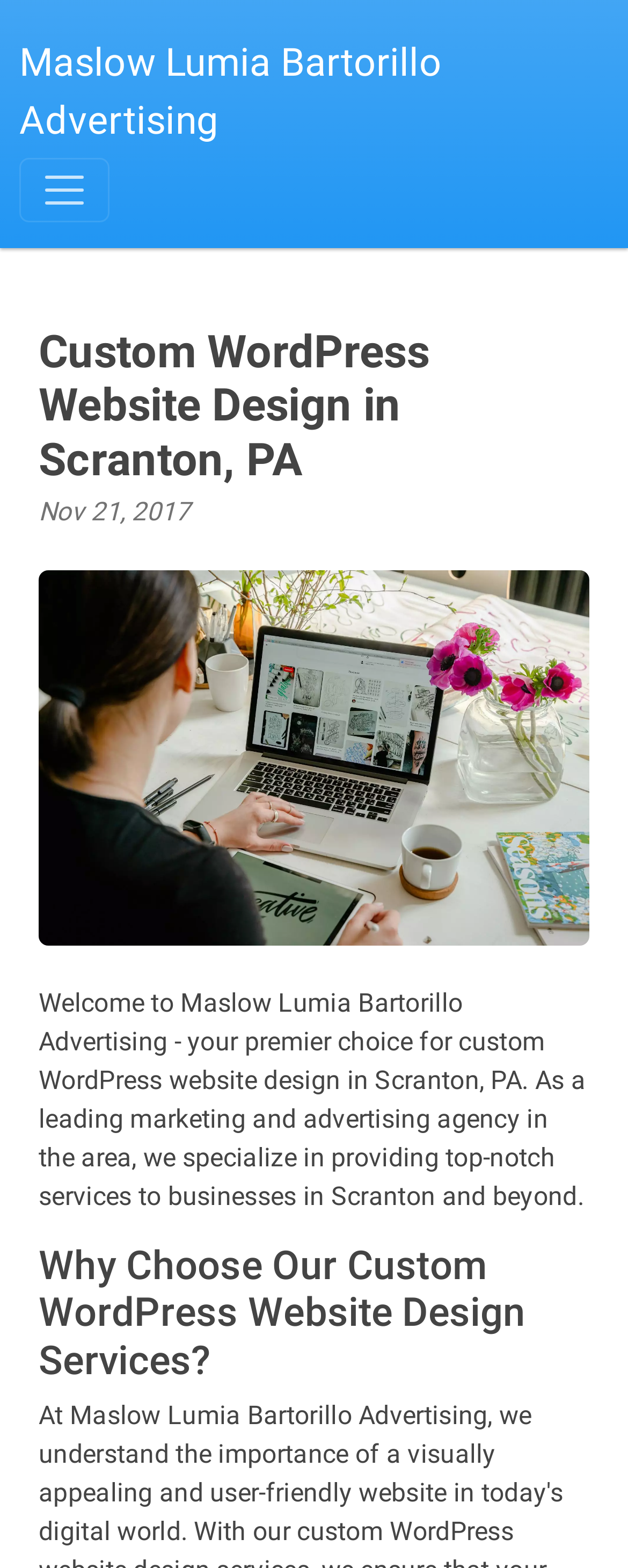Highlight the bounding box of the UI element that corresponds to this description: "Maslow Lumia Bartorillo Advertising".

[0.031, 0.016, 0.928, 0.101]